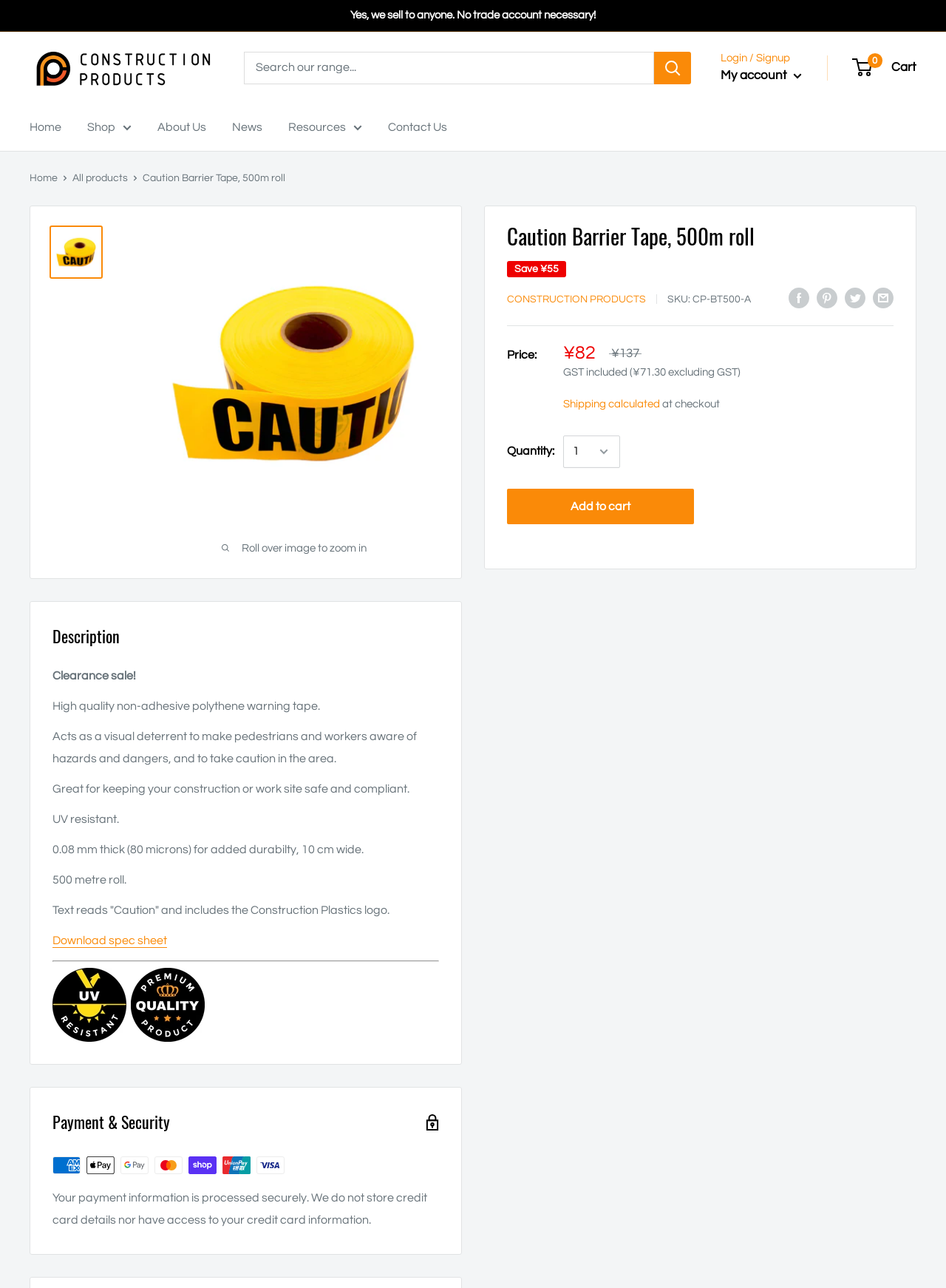What is the width of the caution tape?
From the image, respond with a single word or phrase.

10 cm